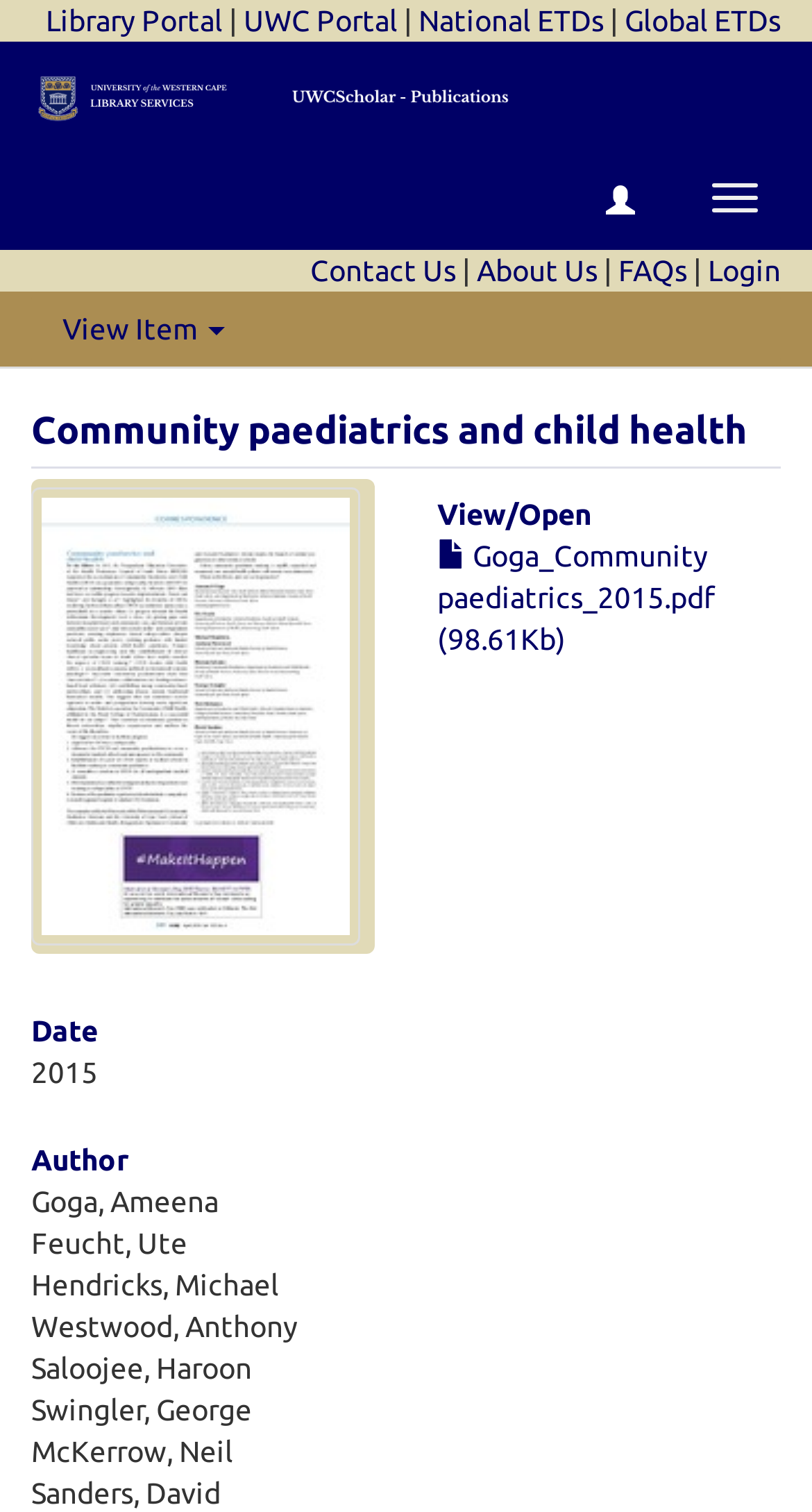For the given element description Goga_Community paediatrics_2015.pdf (98.61Kb), determine the bounding box coordinates of the UI element. The coordinates should follow the format (top-left x, top-left y, bottom-right x, bottom-right y) and be within the range of 0 to 1.

[0.538, 0.357, 0.879, 0.434]